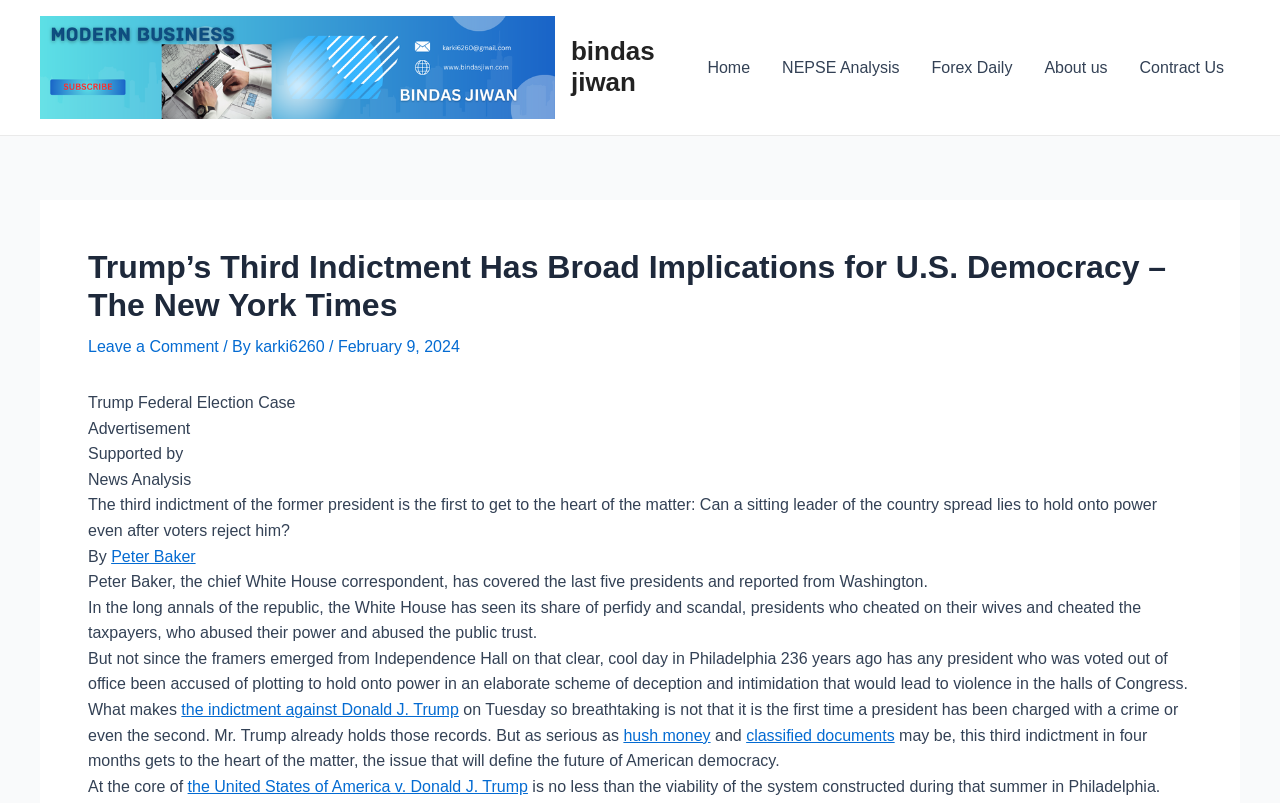Offer a comprehensive description of the webpage’s content and structure.

The webpage is an article from The New York Times, titled "Trump's Third Indictment Has Broad Implications for U.S. Democracy". At the top left corner, there is a profile picture and a link to "bindas jiwan". Next to it, there is a navigation menu with links to "Home", "NEPSE Analysis", "Forex Daily", "About us", and "Contract Us".

Below the navigation menu, the article's title is displayed prominently, followed by a link to "Leave a Comment" and the author's name, "karki6260", along with the date "February 9, 2024". The article's main content is divided into several paragraphs, with the first paragraph introducing the topic of Trump's third indictment.

The article's content is organized into several sections, with headings and subheadings. The text is dense, with multiple paragraphs discussing the implications of Trump's indictment on American democracy. There are several links throughout the article, including links to related topics, such as "hush money" and "classified documents".

At the bottom of the article, there is a section with the author's bio, Peter Baker, who is the chief White House correspondent. The article concludes with a thought-provoking statement about the future of American democracy. Overall, the webpage is a well-structured and informative article that provides in-depth analysis of a significant news event.